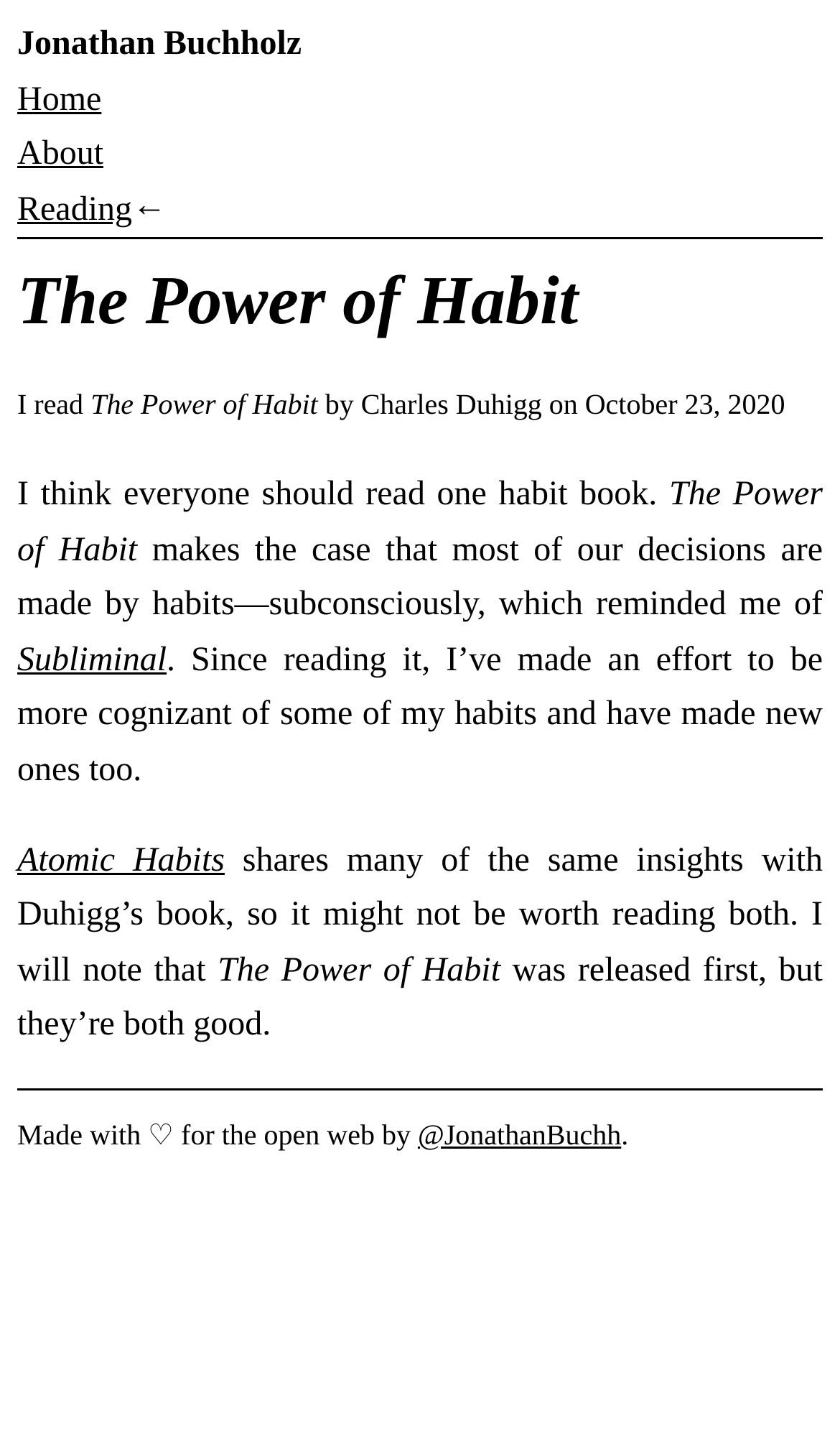Construct a thorough caption encompassing all aspects of the webpage.

The webpage is about a book review of "The Power of Habit" by Charles Duhigg. At the top, there is a navigation menu with links to "Home", "About", and "Reading". Below the menu, there is a horizontal separator line. 

The main content of the webpage is divided into two sections. The first section has a heading "The Power of Habit" and contains a brief review of the book. The review starts with a sentence "I read" followed by the book title and author. The reviewer mentions that the book makes a case that most of our decisions are made by habits subconsciously, which reminds them of "Subliminal". The reviewer also shares that they have made an effort to be more cognizant of their habits and have made new ones after reading the book. 

The review also compares "The Power of Habit" with "Atomic Habits", stating that both books share similar insights, but "The Power of Habit" was released first. 

Below the review, there is another horizontal separator line, followed by a footer section. The footer section contains a message "Made with ♡ for the open web by" followed by a link to the author's Twitter handle, "@JonathanBuchh".